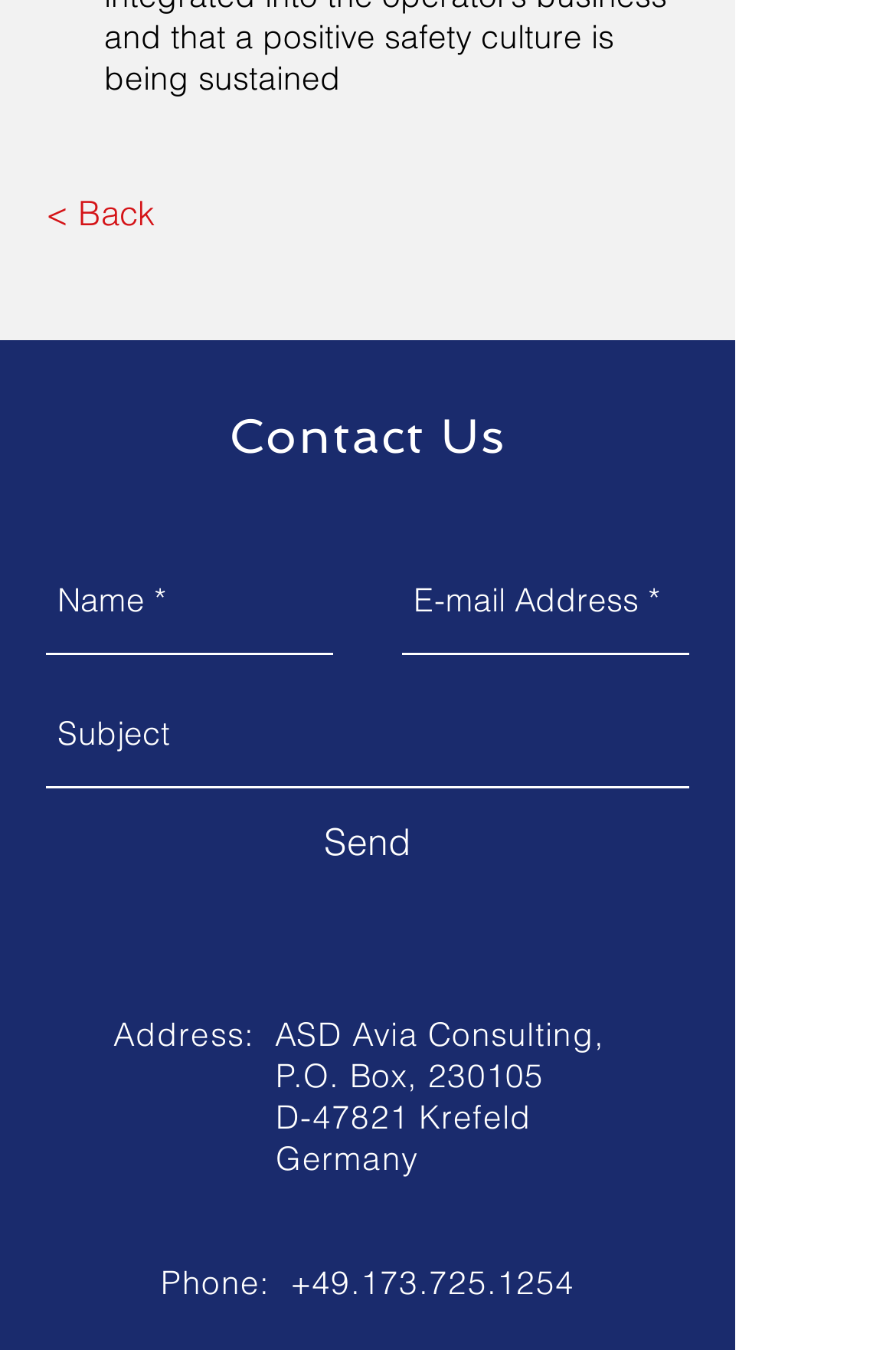Provide a one-word or short-phrase response to the question:
What is the purpose of the textbox at the top?

Enter name